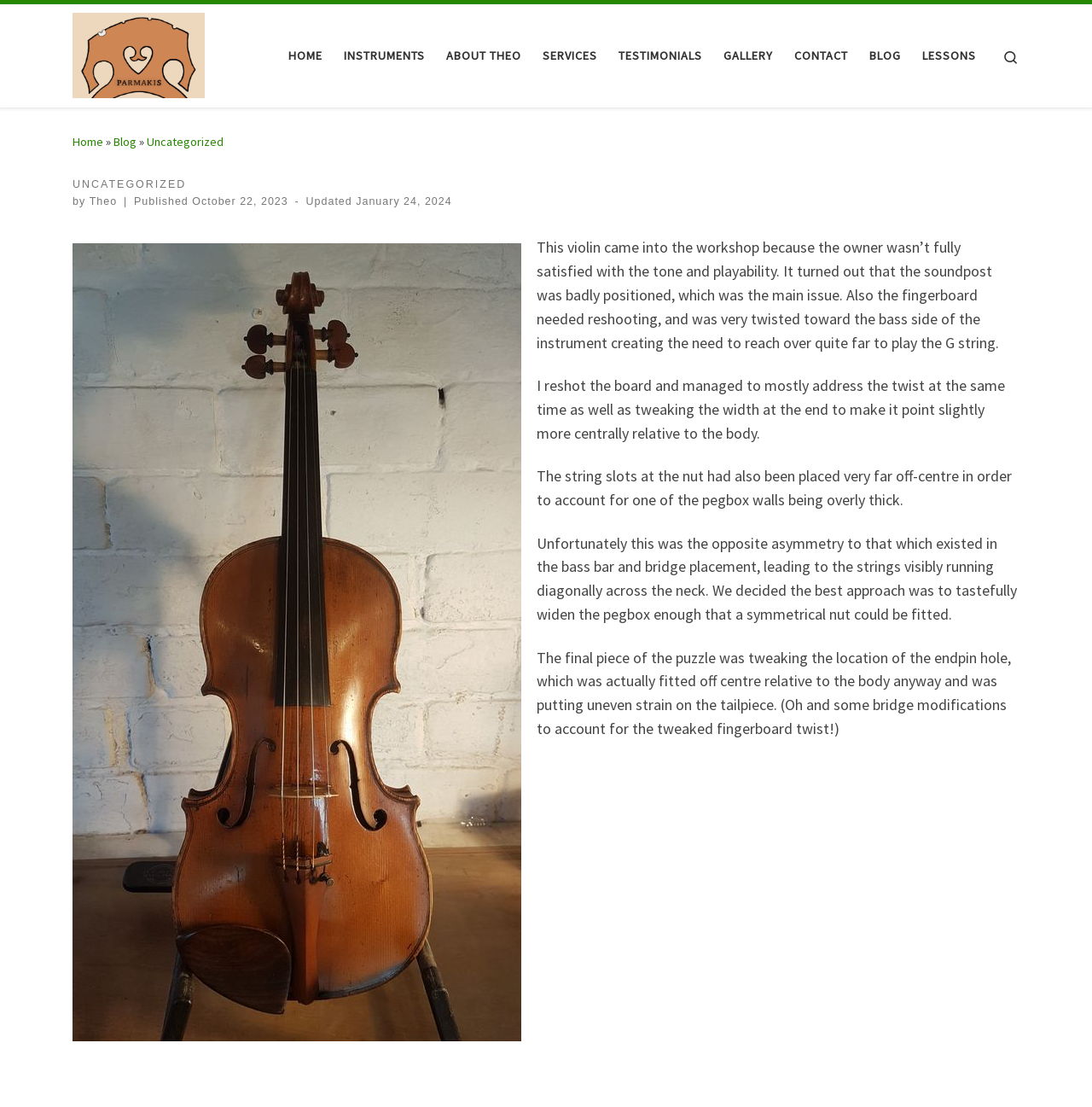What is the issue with the violin's fingerboard?
Refer to the image and give a detailed response to the question.

The issue with the violin's fingerboard is that it is 'Twisted' towards the bass side of the instrument, which is mentioned in the blog post text.